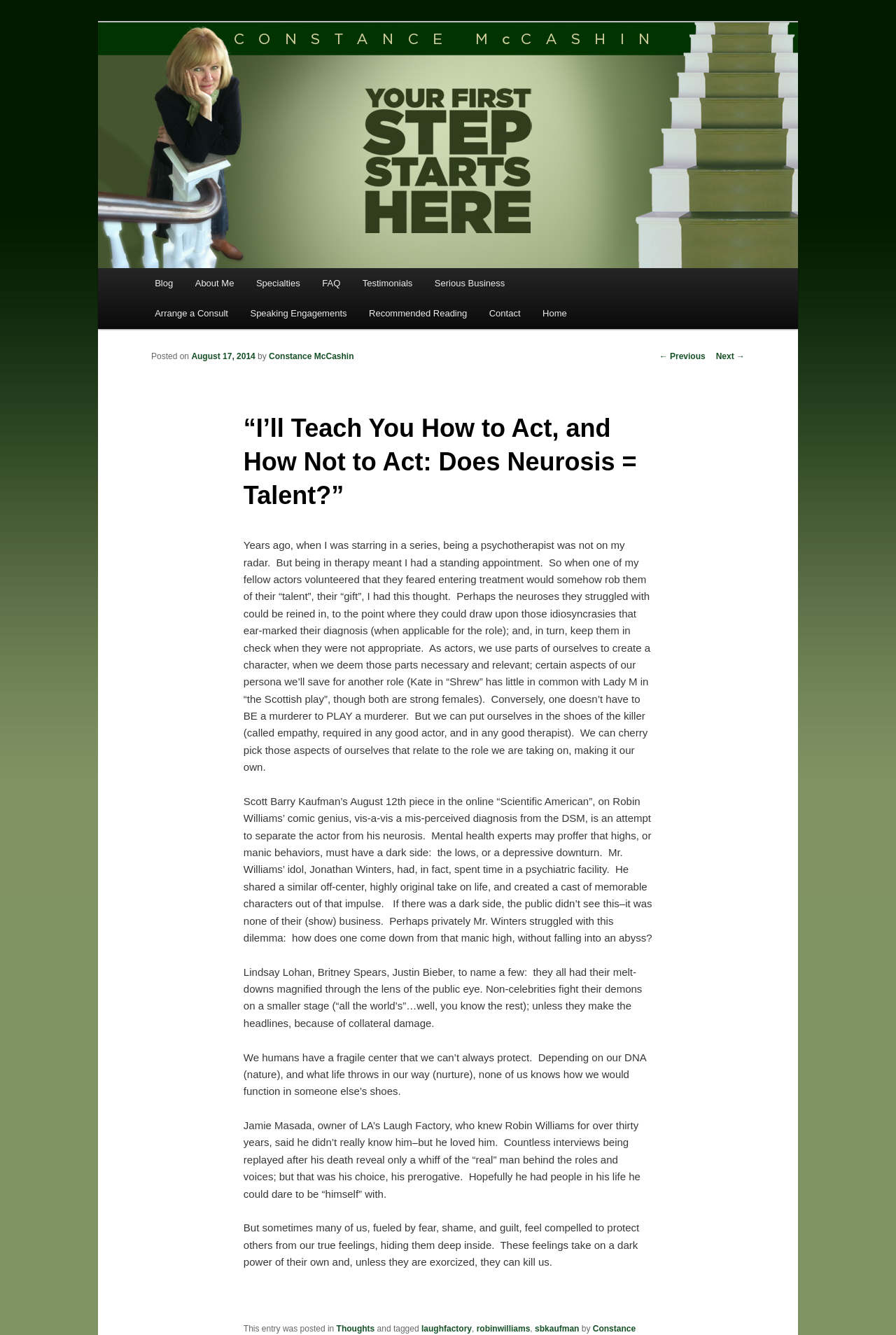Answer the question below with a single word or a brief phrase: 
What is the topic of the blog post?

Acting and neurosis